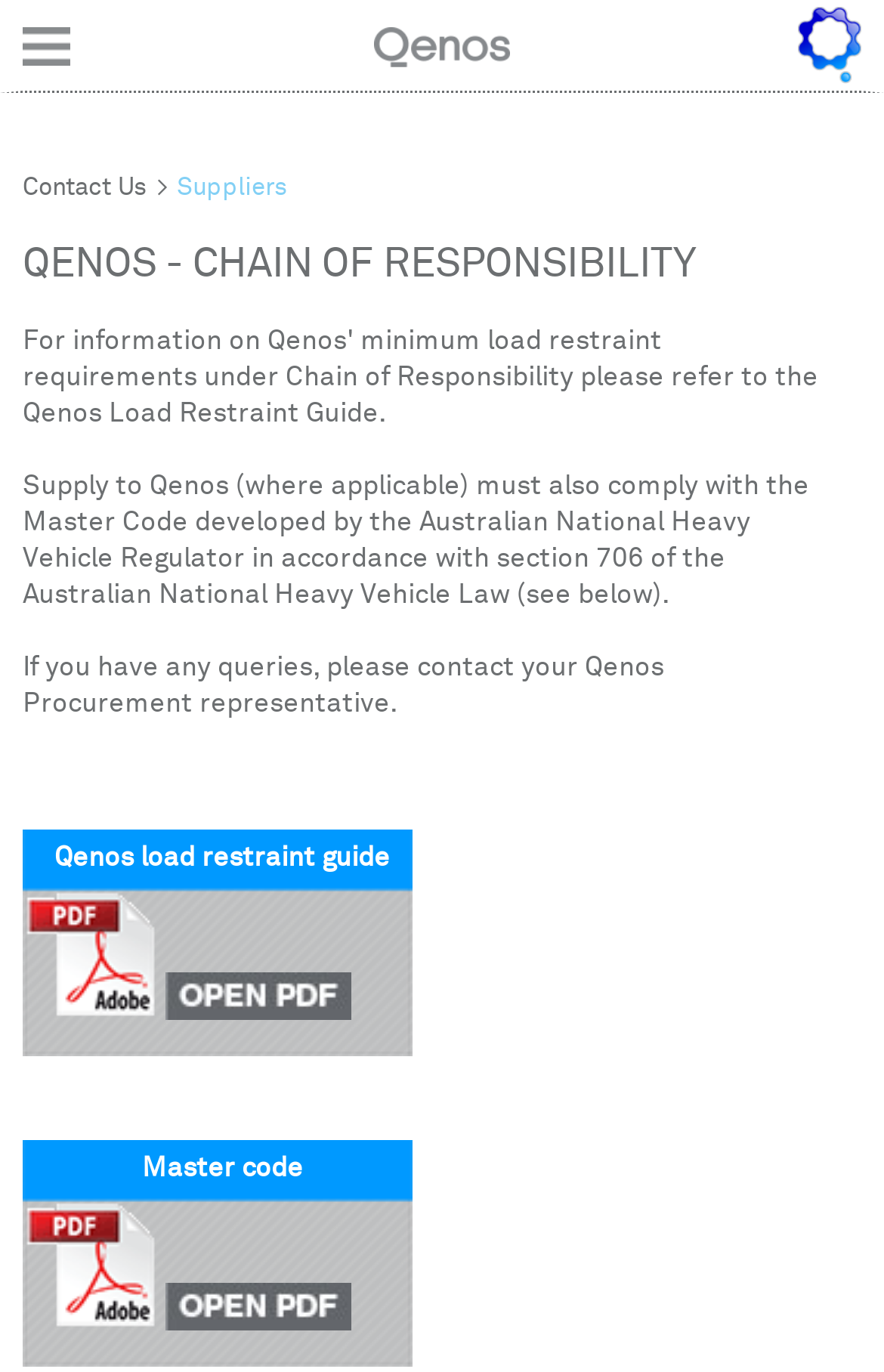Find the bounding box of the web element that fits this description: "Contact Us".

[0.026, 0.127, 0.167, 0.145]